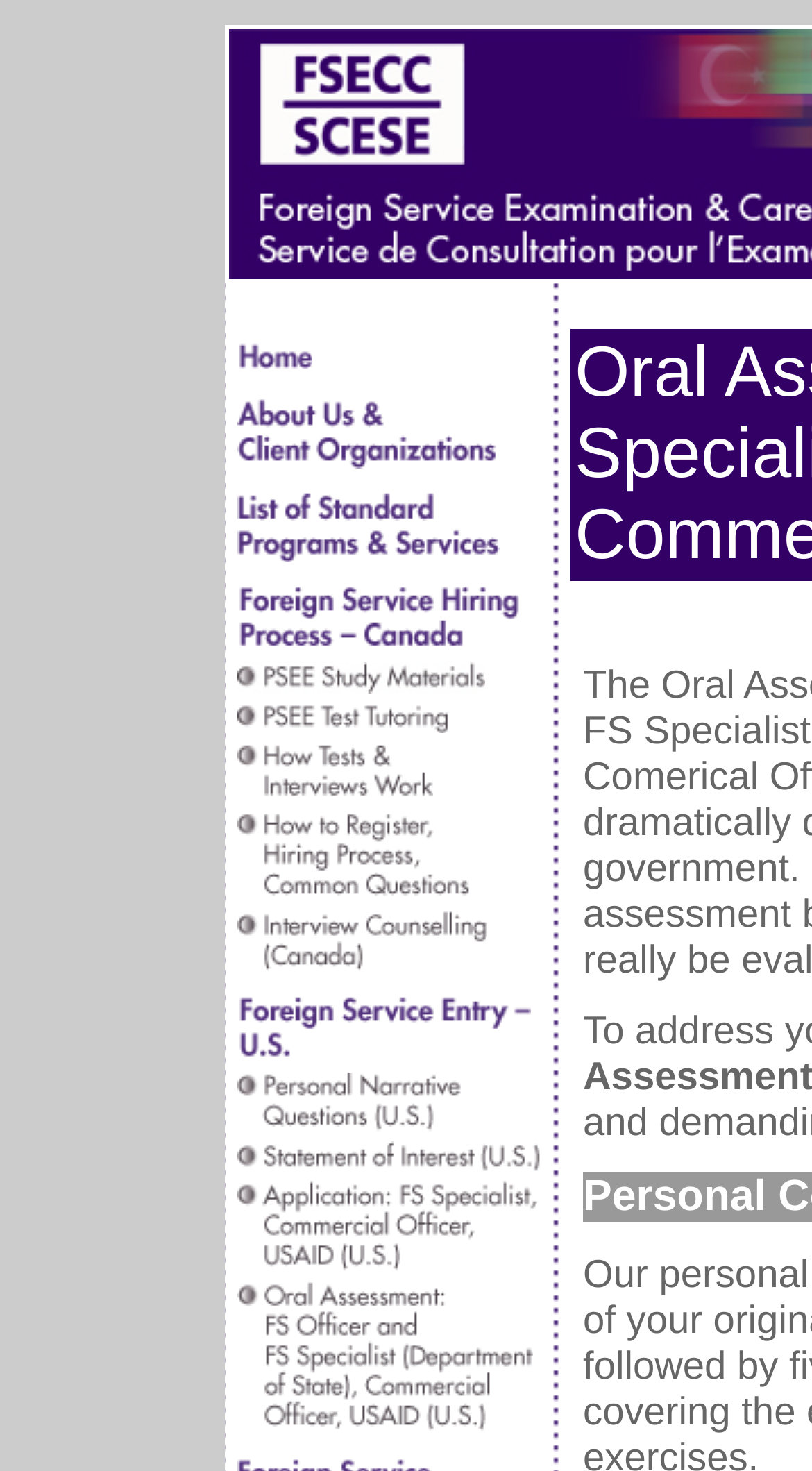Generate a thorough explanation of the webpage's elements.

This webpage is dedicated to Foreign Service Exam preparation, with a focus on providing resources and information for individuals looking to pursue a career in the foreign service. 

At the top of the page, there is a navigation menu consisting of 15 links, each with an accompanying image. These links are arranged in a vertical column, with the first link being "Home" and the last link being "Oral Assessment: FS Officer, FS Specialist, Commerce Officer, USAID (US)". The links are evenly spaced and take up the majority of the page's vertical space. 

The links are categorized into different sections, including "About Us", "List of Standard Programs & Services", "Foreign Service Entry (Canada & US)", and more. Each link has a brief descriptive text, providing an idea of what the linked page is about. 

There are no images on the page aside from the small icons accompanying each link. The overall layout is clean and organized, making it easy to navigate and find the desired information.